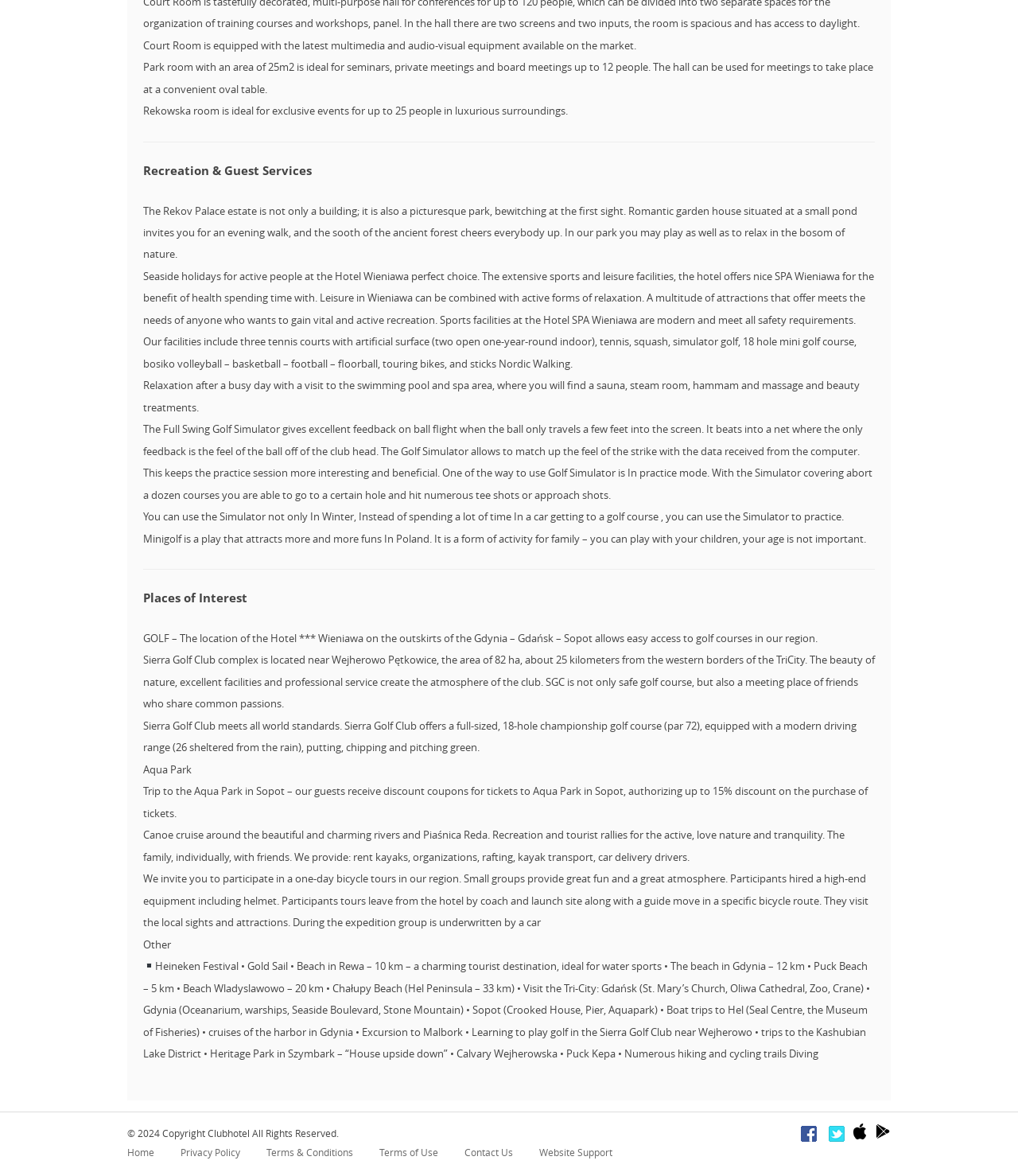Show the bounding box coordinates of the region that should be clicked to follow the instruction: "Read about the Park room."

[0.141, 0.054, 0.858, 0.084]